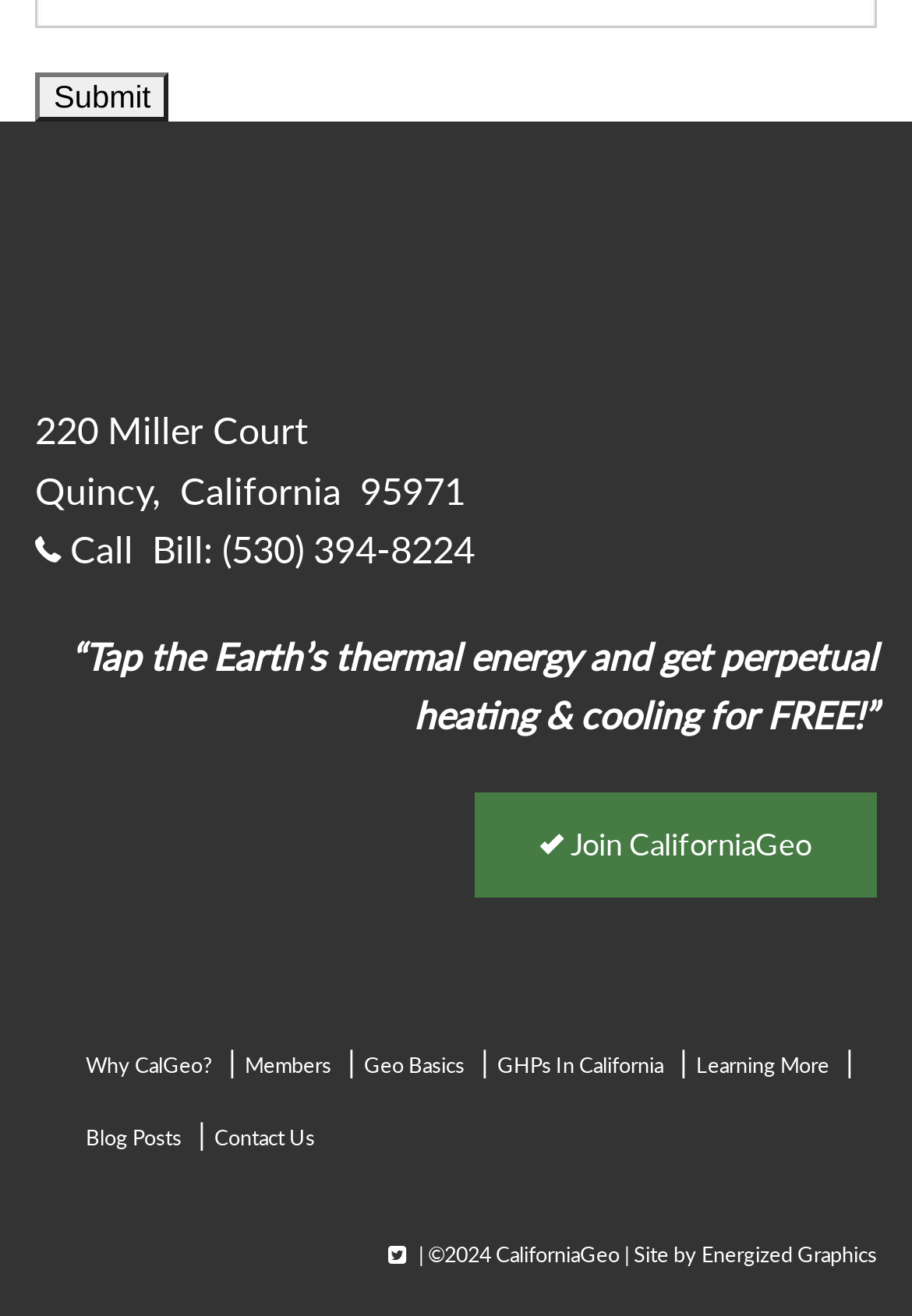Answer the question briefly using a single word or phrase: 
What is the theme of the website?

Geothermal energy